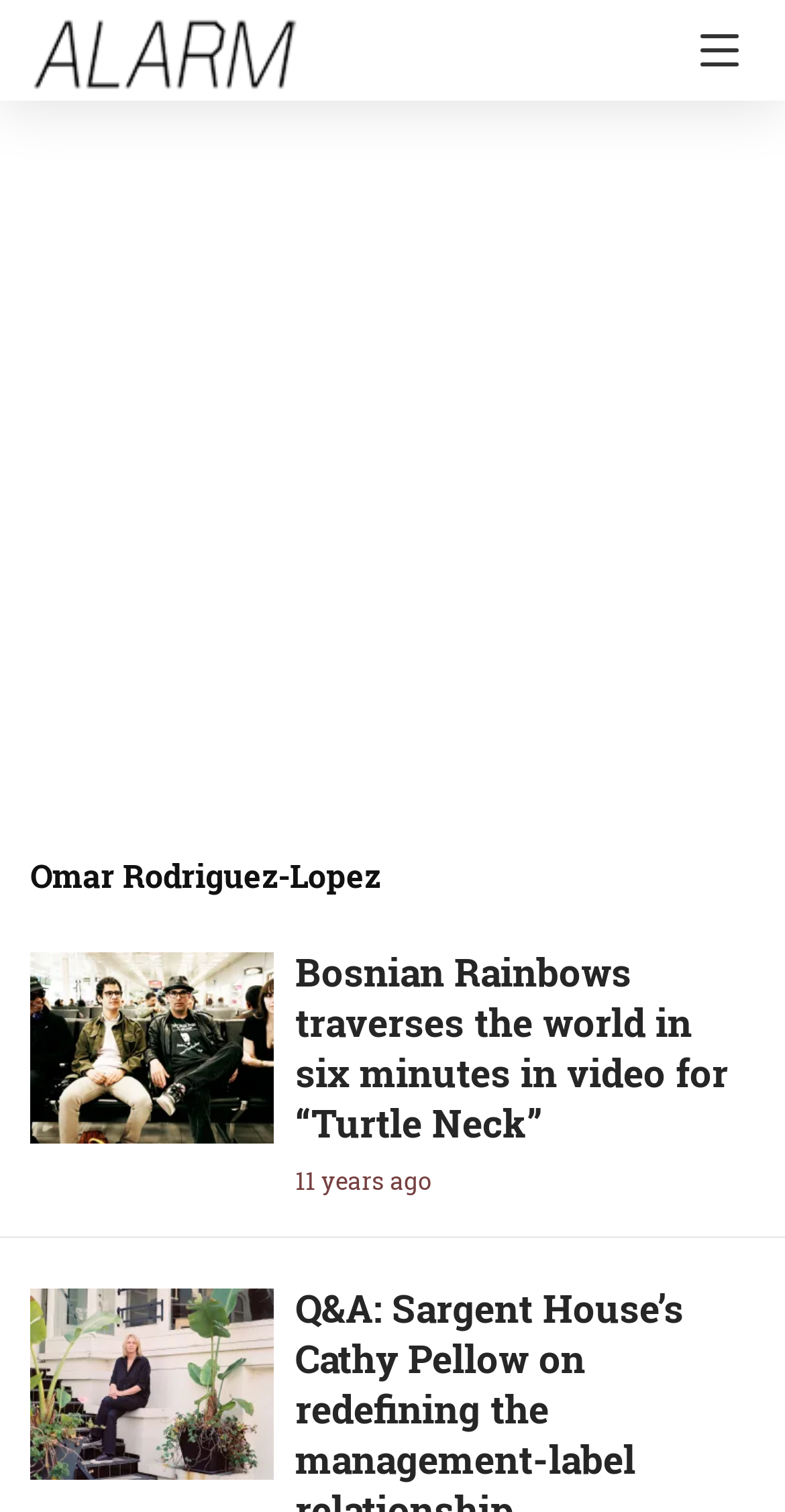Answer the following query concisely with a single word or phrase:
Is there a navigation button on the webpage?

Yes